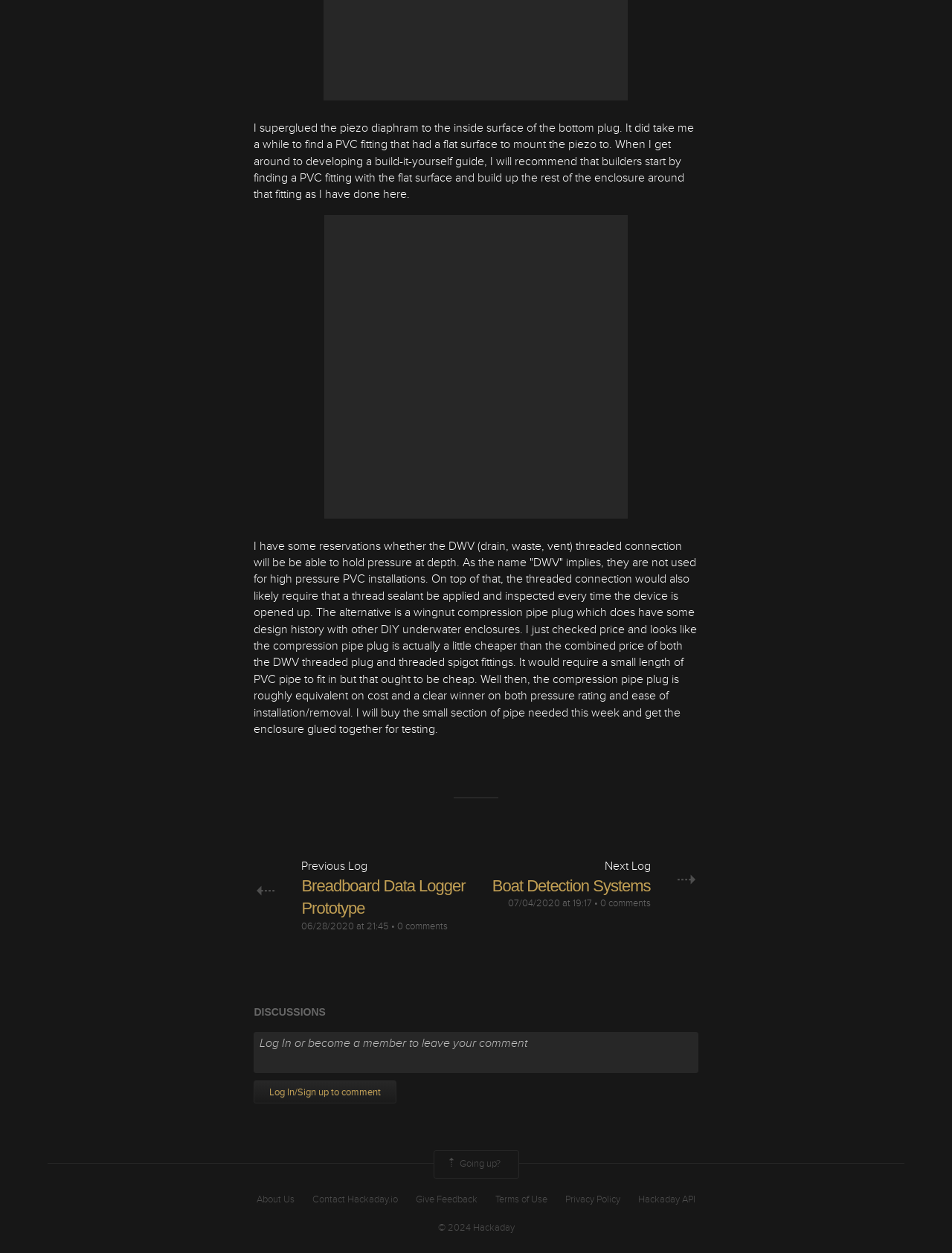What is the alternative to the DWV threaded plug?
Can you provide a detailed and comprehensive answer to the question?

The author mentions that the wingnut compression pipe plug is an alternative to the DWV threaded plug, which has a higher pressure rating and is easier to install and remove.